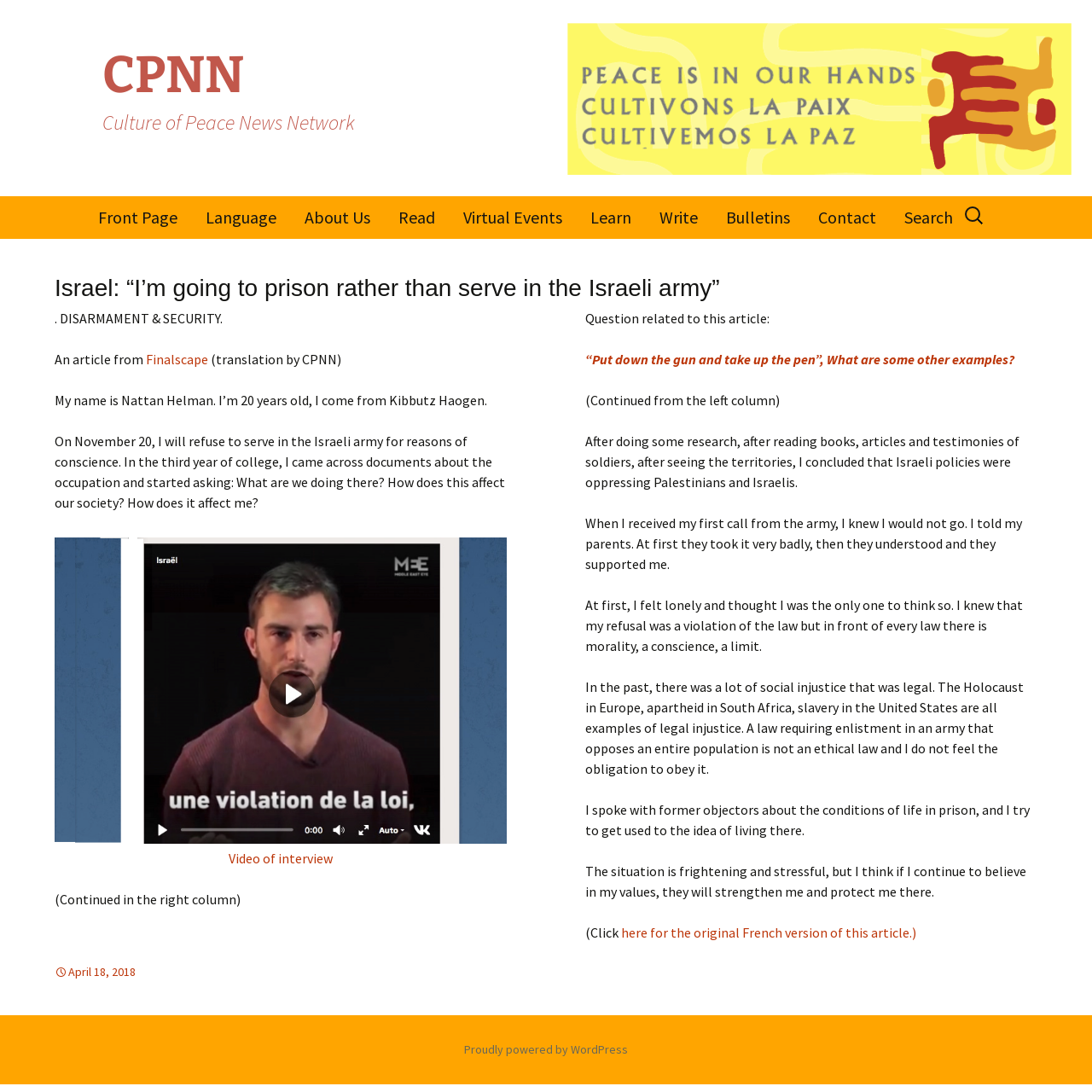Can you determine the bounding box coordinates of the area that needs to be clicked to fulfill the following instruction: "Watch the video of interview"?

[0.05, 0.623, 0.464, 0.794]